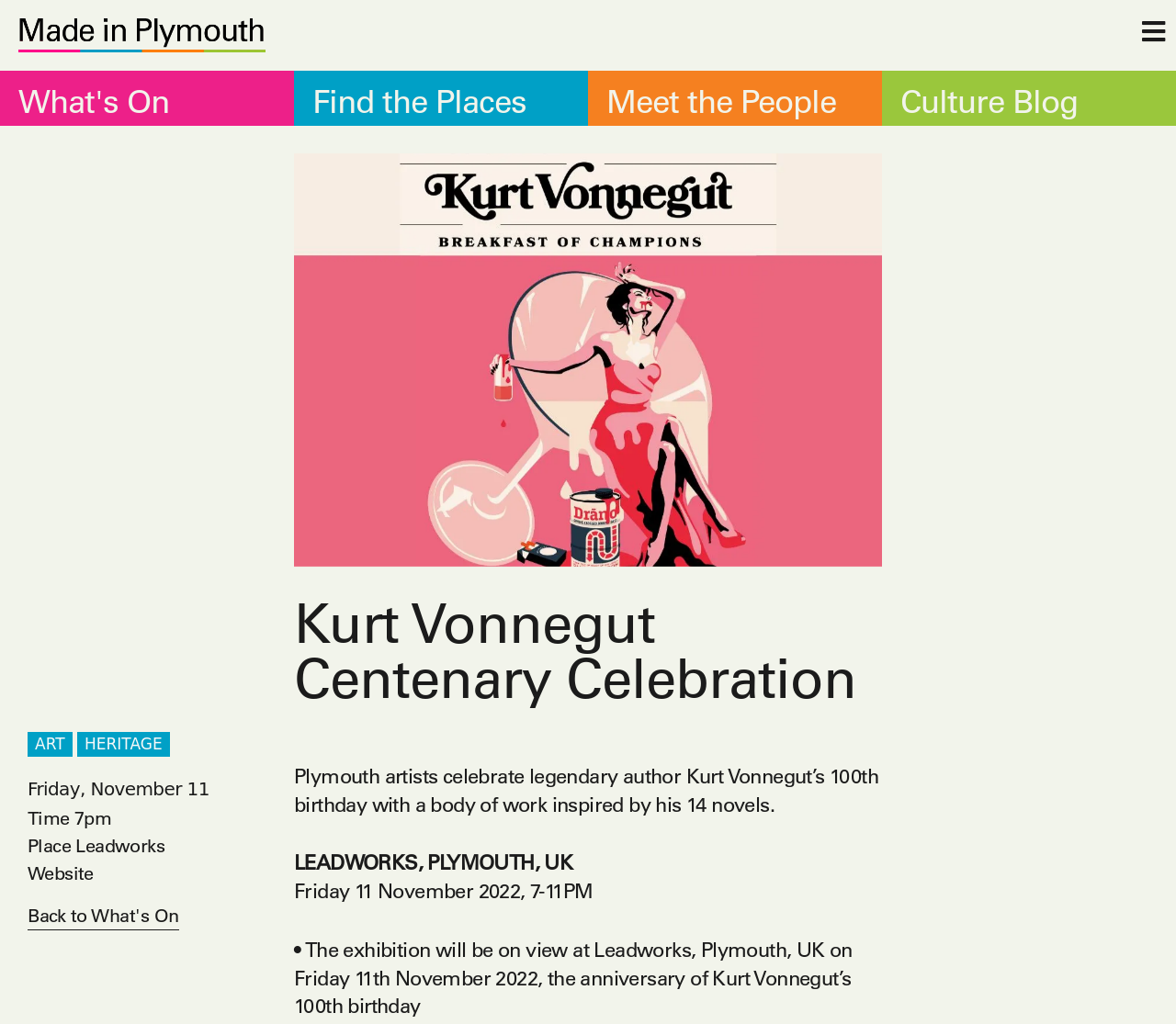What is the name of the author being celebrated? From the image, respond with a single word or brief phrase.

Kurt Vonnegut